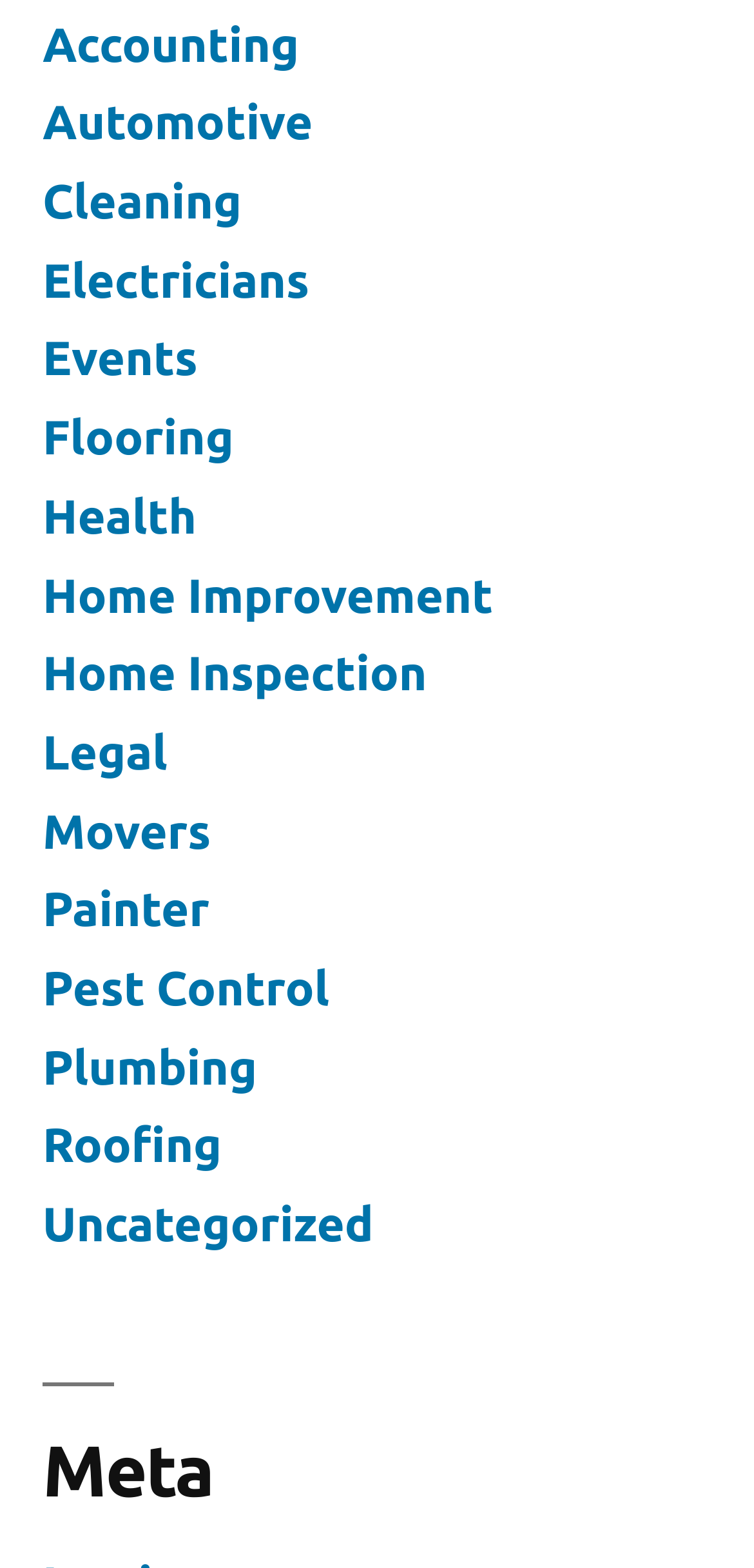Provide the bounding box coordinates of the UI element this sentence describes: "Home Improvement".

[0.056, 0.362, 0.654, 0.396]